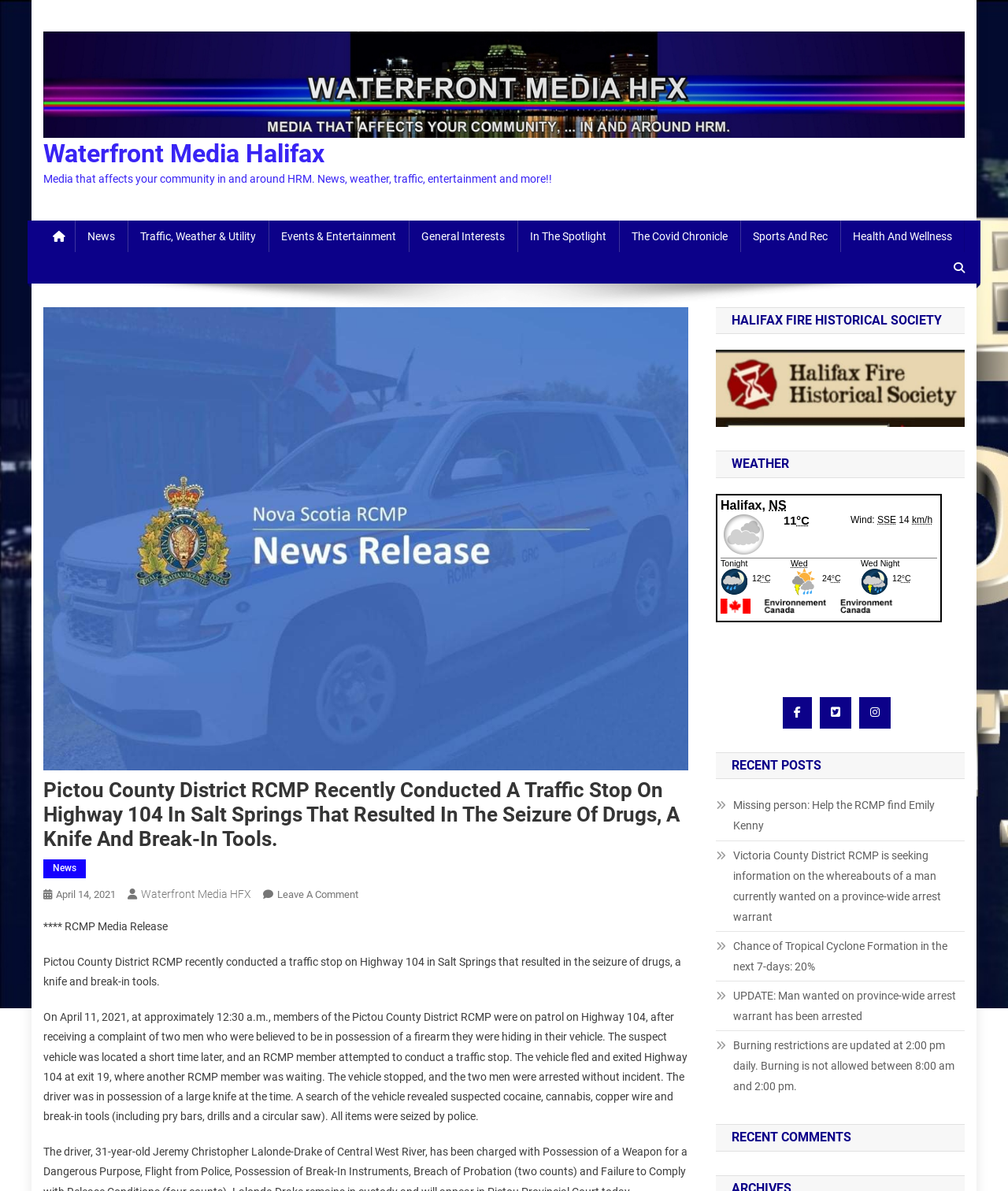Kindly determine the bounding box coordinates of the area that needs to be clicked to fulfill this instruction: "go back to the blog".

None